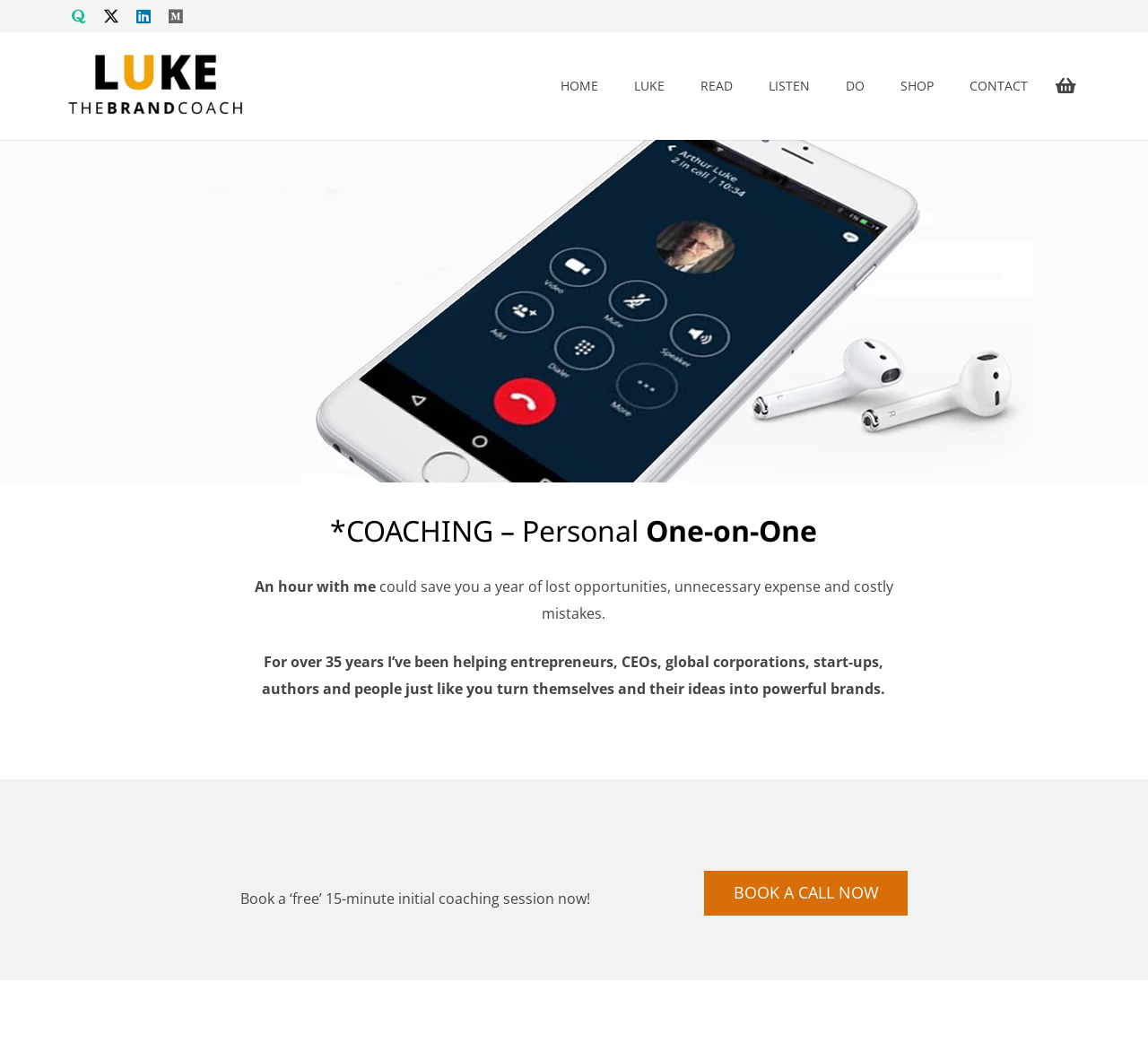Give a one-word or short-phrase answer to the following question: 
How many social media links are available on the top?

3